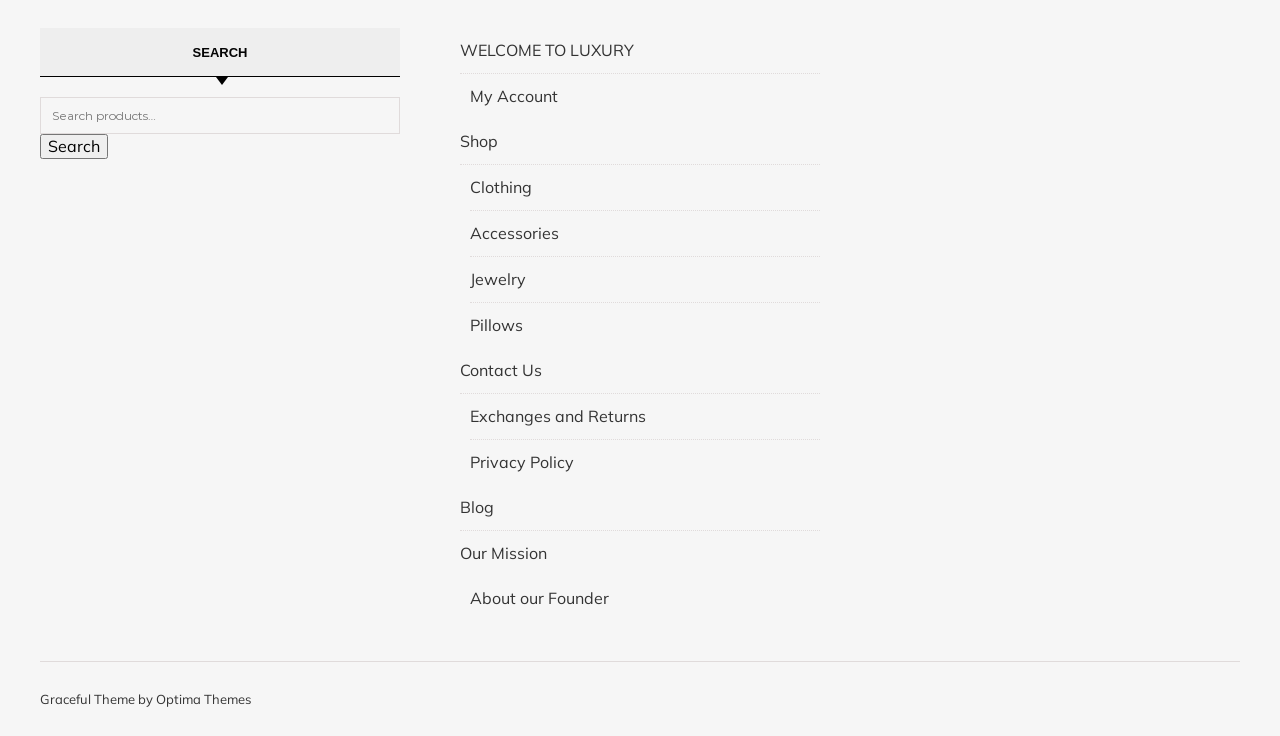Show me the bounding box coordinates of the clickable region to achieve the task as per the instruction: "Read the Blog".

[0.359, 0.658, 0.641, 0.721]